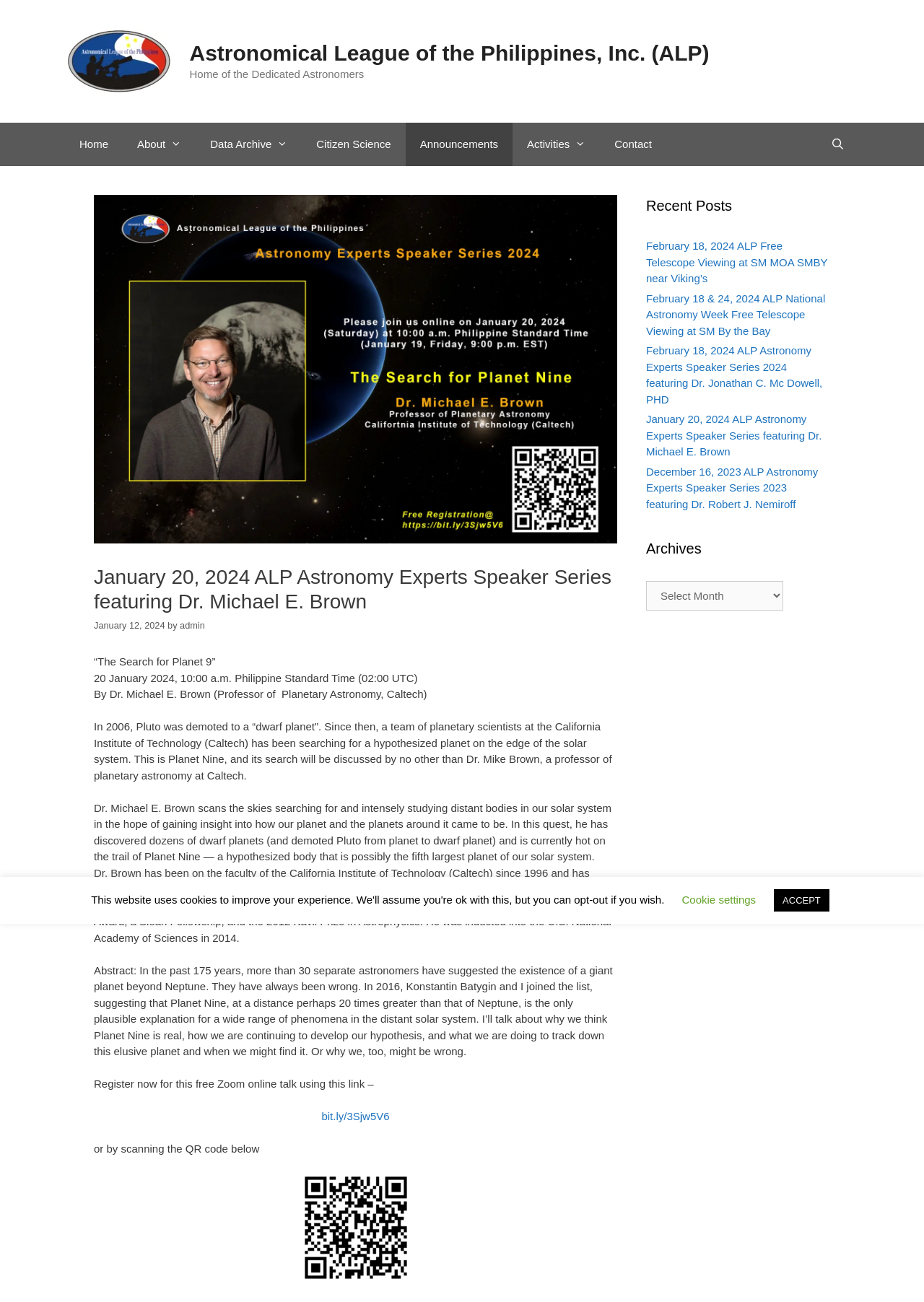Offer a detailed explanation of the webpage layout and contents.

The webpage is about the Astronomical League of the Philippines, Inc. (ALP) and features a speaker series event. At the top, there is a banner with the organization's name and a logo. Below the banner, there is a navigation menu with links to various sections of the website, including Home, About, Data Archive, Citizen Science, Announcements, Activities, and Contact.

The main content of the page is about the ALP Astronomy Experts Speaker Series featuring Dr. Michael E. Brown. The event is scheduled for January 20, 2024, at 10:00 a.m. Philippine Standard Time. The speaker, Dr. Michael E. Brown, is a professor of planetary astronomy at Caltech and has discovered dozens of dwarf planets. He will be discussing the search for Planet Nine, a hypothesized planet on the edge of the solar system.

The page also includes a brief abstract of the talk, which explains why Dr. Brown and his team believe Planet Nine is real and how they are working to track it down. There is a link to register for the free online talk and a QR code to scan for registration.

On the right side of the page, there are two sections: Recent Posts and Archives. The Recent Posts section lists four upcoming events, including the ALP Astronomy Experts Speaker Series featuring Dr. Michael E. Brown. The Archives section has a dropdown menu to select archives by date.

At the bottom of the page, there are two buttons: Cookie settings and ACCEPT.